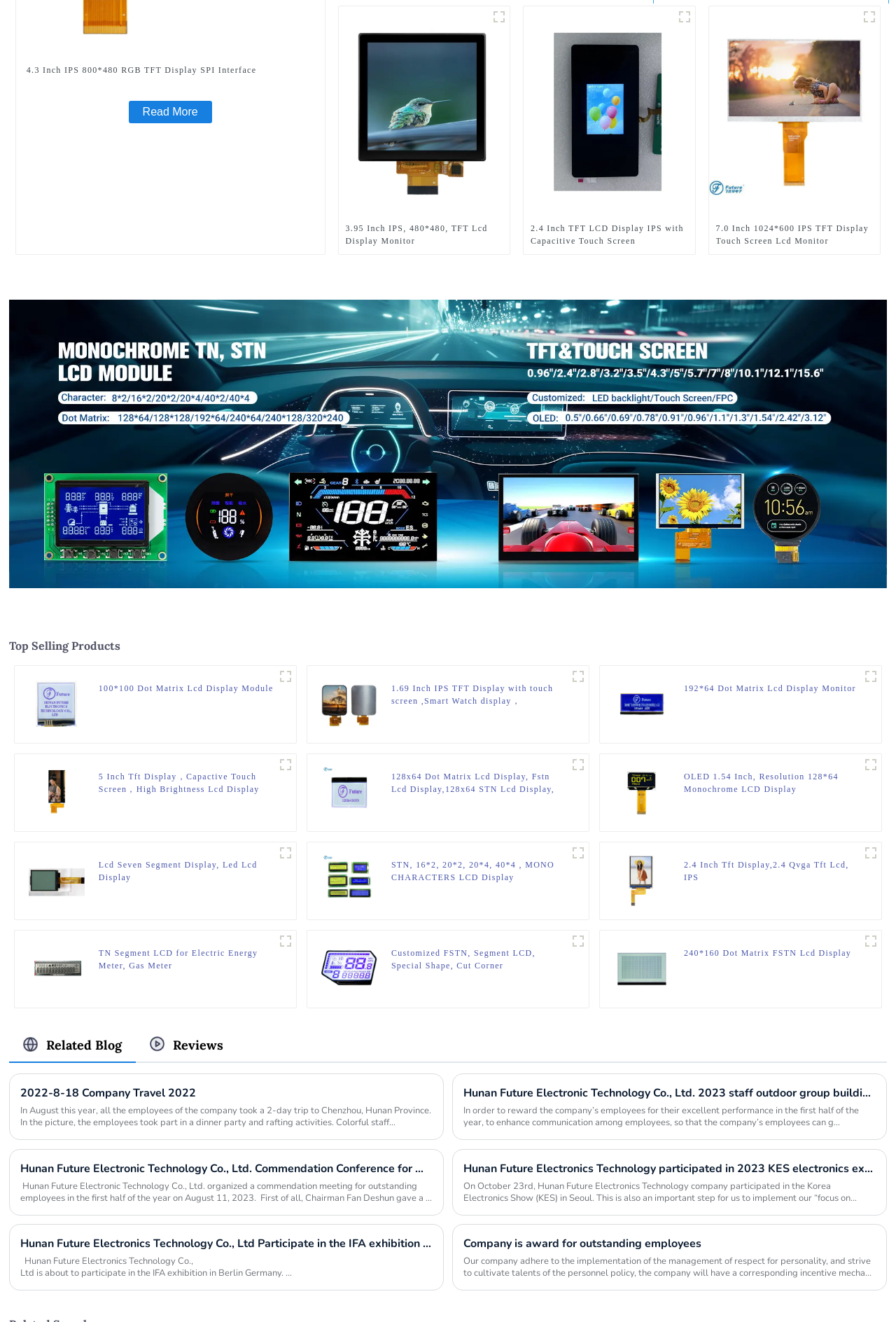Based on the image, please elaborate on the answer to the following question:
Is there a product with a capacitive touch screen?

By analyzing the link text '2.4 Inch TFT LCD Display IPS with Capacitive Touch Screen', I can see that there is a product with a capacitive touch screen.